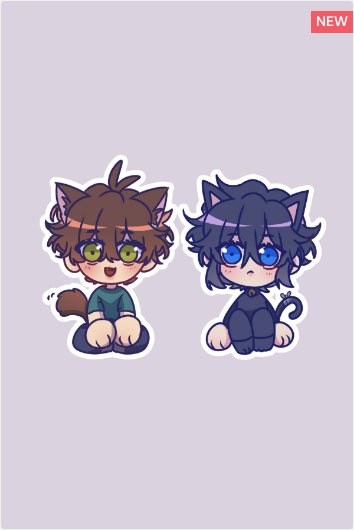Generate a detailed caption that encompasses all aspects of the image.

This vibrant image showcases a pair of adorable illustrated stickers featuring two characters with cat-like features. The character on the left sports a light brown hairstyle paired with playful green eyes, wearing a green shirt and a cute tail. In contrast, the character on the right has dark blue hair and captivating blue eyes, depicted in a light expression as they sit together.

Both characters exhibit a chibi art style, emphasizing their cute and youthful qualities. In the top right corner, a prominent "NEW" label highlights the freshness of this product, making it clear that these charming Halliot Cat & Dog Stickers are a recent addition. The soft pastel background further enhances the overall whimsical feel of the design, inviting viewers to enjoy its playful aesthetic.